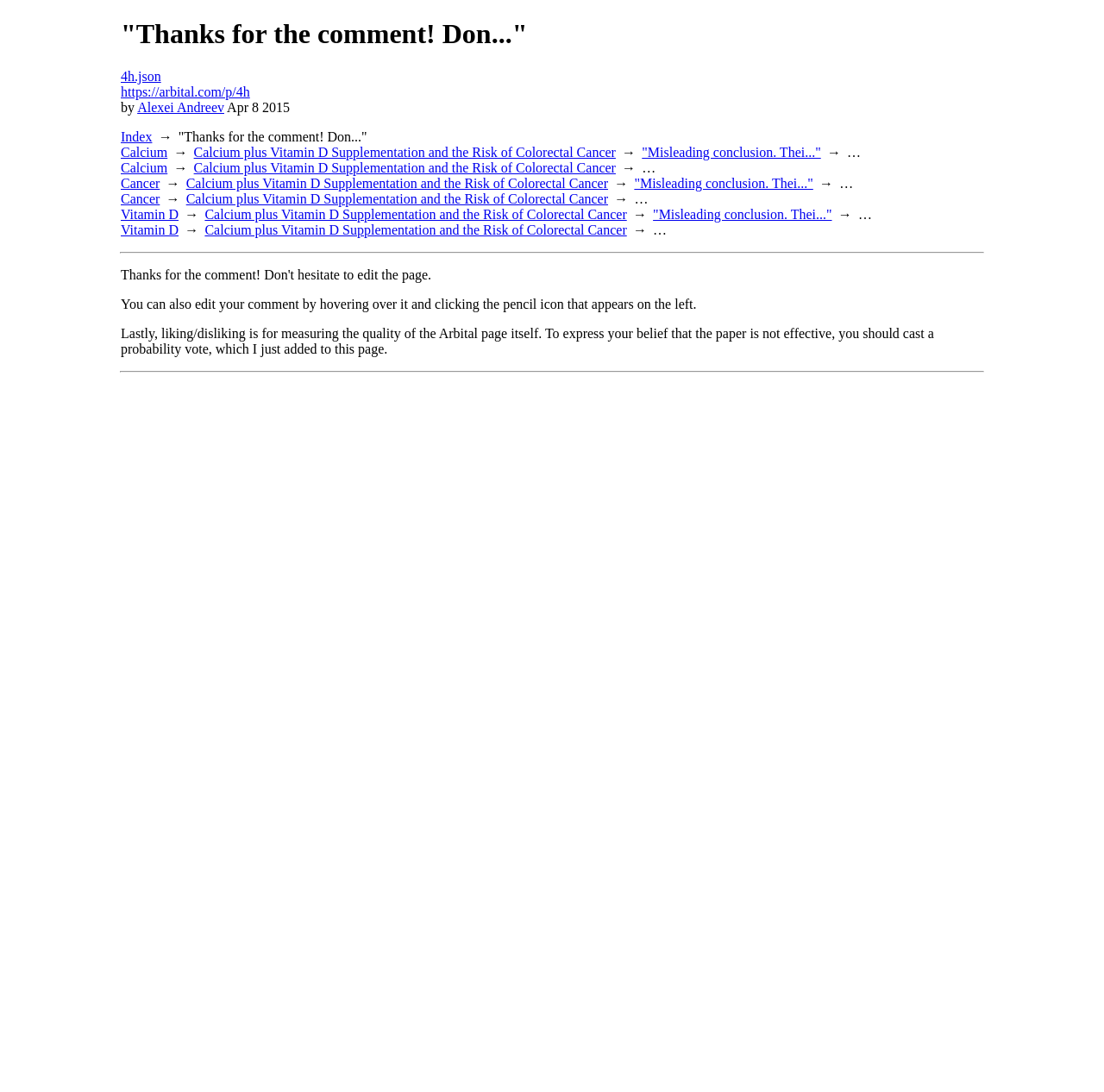Analyze and describe the webpage in a detailed narrative.

This webpage appears to be a comment section or a discussion forum. At the top, there is a heading that reads "Thanks for the comment! Don..." which is also the title of the page. Below the title, there are several links and text elements arranged horizontally, including a link to "4h.json", a link to "https://arbital.com/p/4h", the author's name "Alexei Andreev", and the date "Apr 8 2015".

Below this section, there are five navigation breadcrumbs, each containing a series of links and text elements. The breadcrumbs are stacked vertically, with each one below the previous one. The links and text elements within each breadcrumb are arranged horizontally. The breadcrumbs appear to be a navigation menu, allowing users to navigate through different topics or categories.

The first breadcrumb contains links to "Index", "Calcium", and "Calcium plus Vitamin D Supplementation and the Risk of Colorectal Cancer", as well as a text element with an ellipsis. The second breadcrumb contains similar links, with some variations. The third breadcrumb contains links to "Cancer" and "Calcium plus Vitamin D Supplementation and the Risk of Colorectal Cancer", as well as a text element with an ellipsis. The fourth and fifth breadcrumbs contain similar links, with some variations.

Below the breadcrumbs, there is a horizontal separator line. Below the separator, there is a main content section that contains two blocks of text. The first block of text explains how to edit a comment, and the second block of text explains the purpose of liking and disliking on the Arbital page.

At the bottom of the page, there is another horizontal separator line.